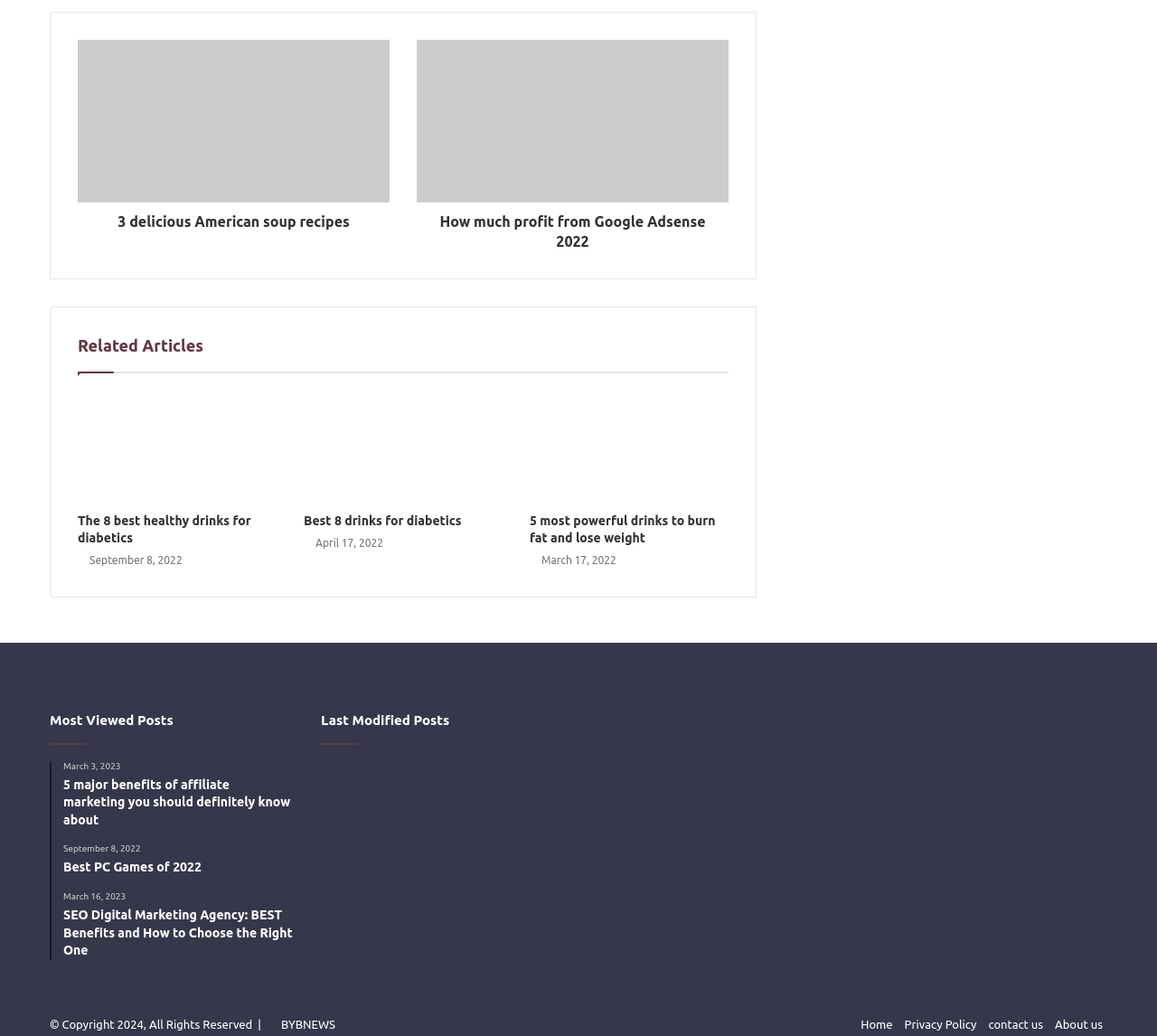Answer the question briefly using a single word or phrase: 
How many related articles are listed on the webpage?

6